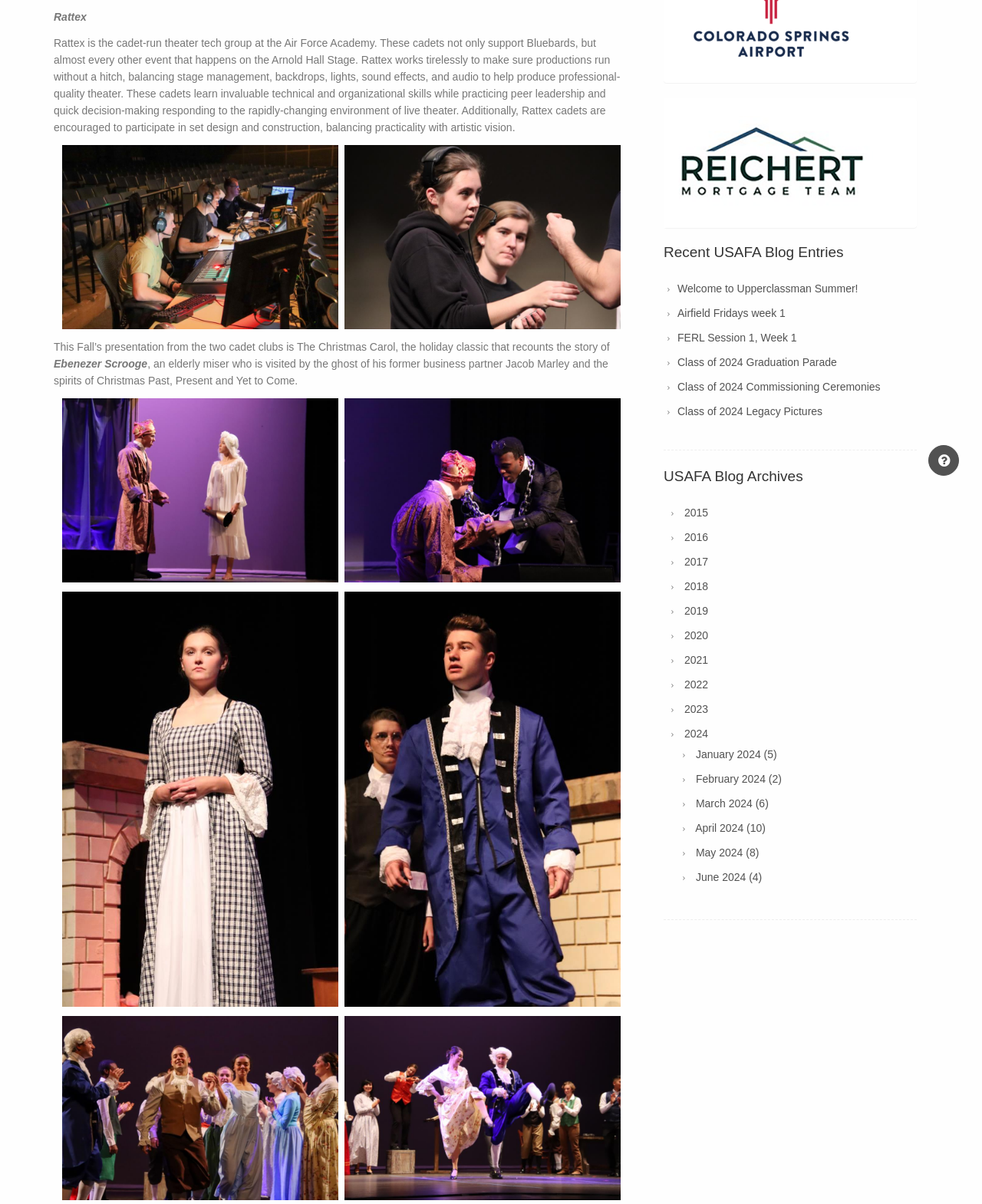Please provide the bounding box coordinates for the UI element as described: "Class of 2024 Commissioning Ceremonies". The coordinates must be four floats between 0 and 1, represented as [left, top, right, bottom].

[0.69, 0.316, 0.897, 0.326]